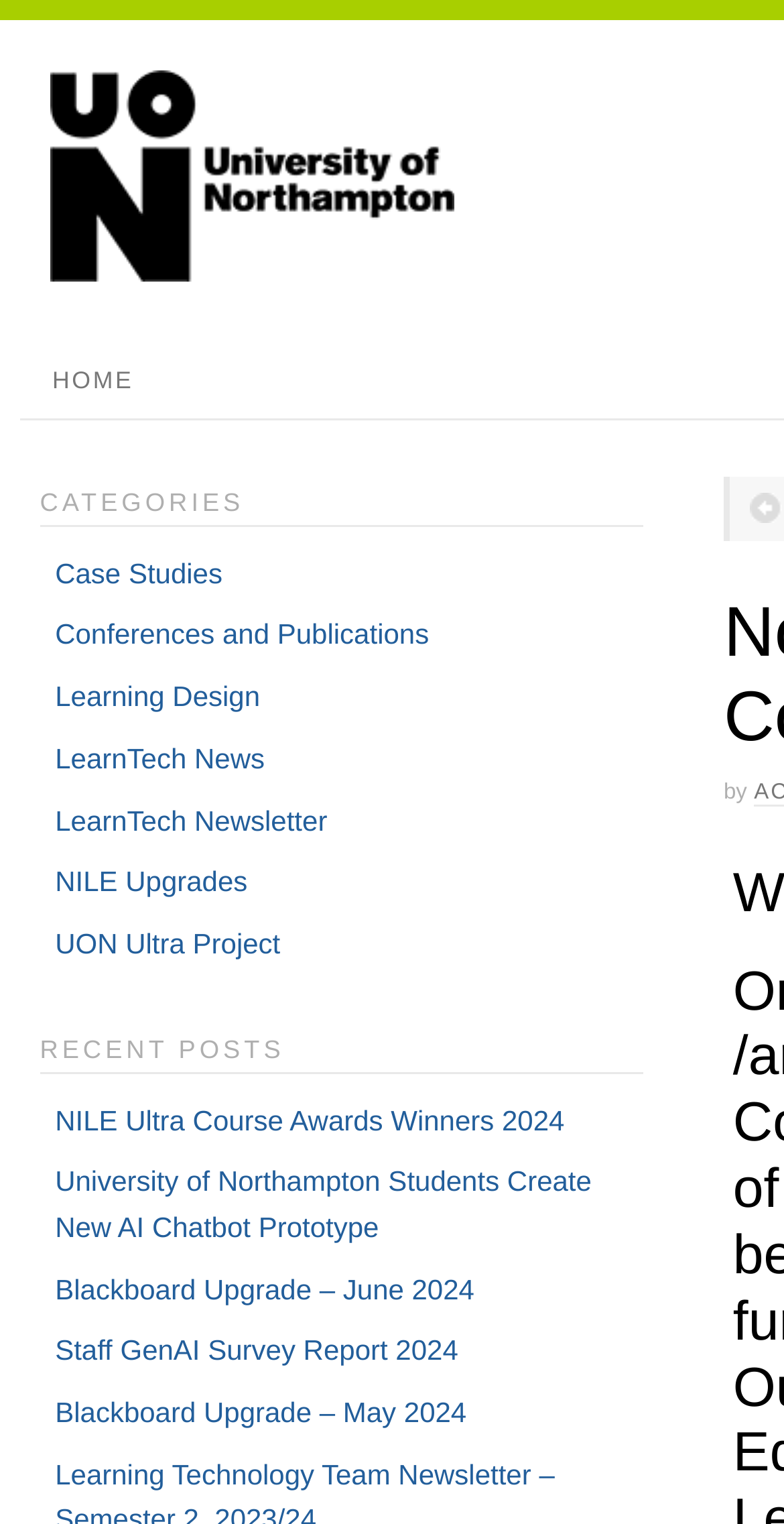How many links are in the top navigation bar?
Please answer the question as detailed as possible.

I looked at the top navigation bar and found two links, which are 'Link to The University of Northampton homepage' and 'HOME'.